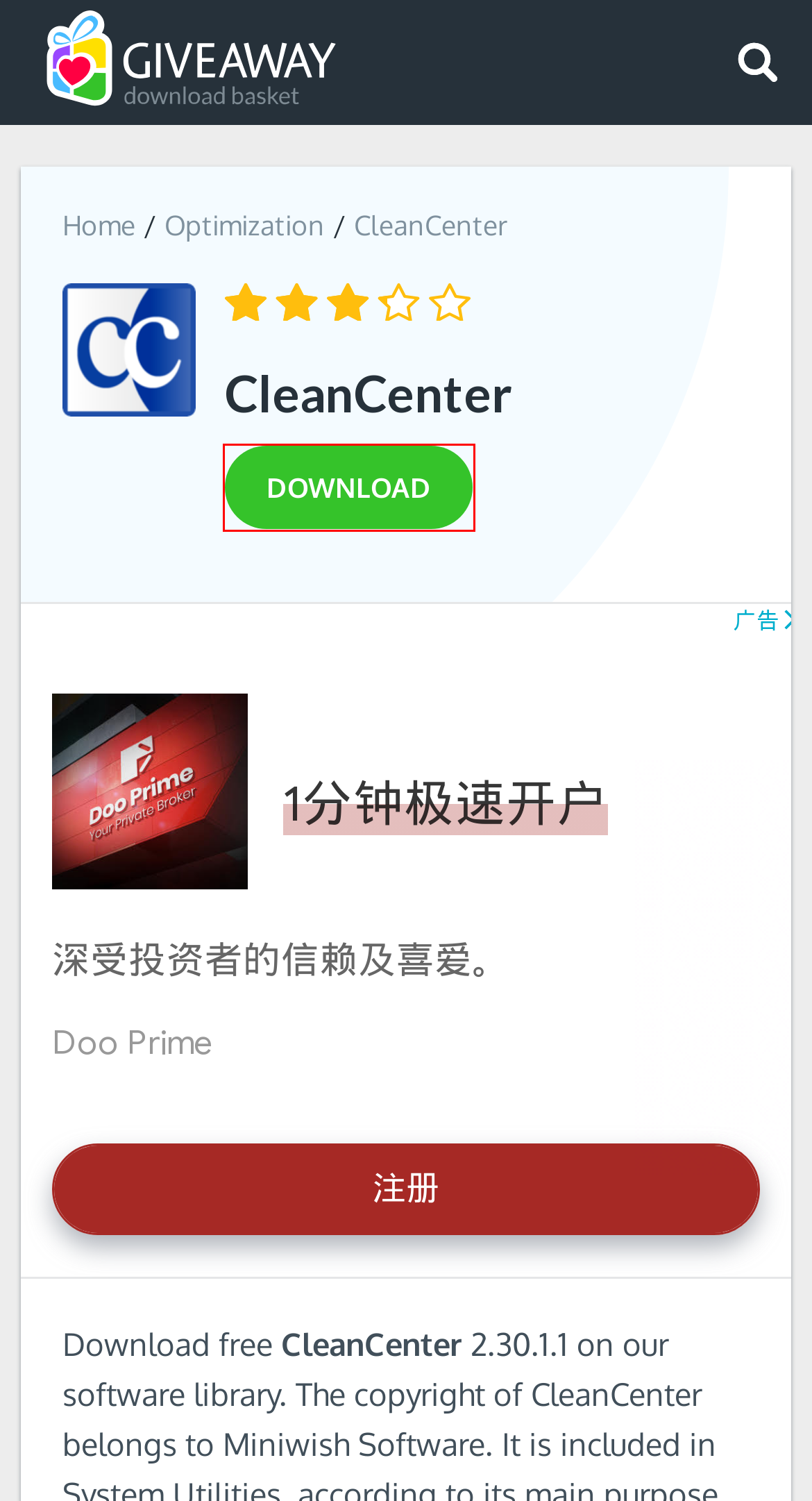Review the screenshot of a webpage containing a red bounding box around an element. Select the description that best matches the new webpage after clicking the highlighted element. The options are:
A. Giveaway of the Day - free licensed software daily
B. Download MailConverterTools Outlook PST Splitter 2024 for Windows | Giveaway Download Basket
C. Download Cigati OST File Recovery Tool 2024 for Windows | Giveaway Download Basket
D. Download CleanCenter for Windows | Giveaway Download Basket
E. Giveaway of the Day - Cookie Policy
F. Download PC Reviver 2024 for Windows | Giveaway Download Basket
G. Giveaway of the Day - Privacy Policy
H. Giveaway Download Basket

D